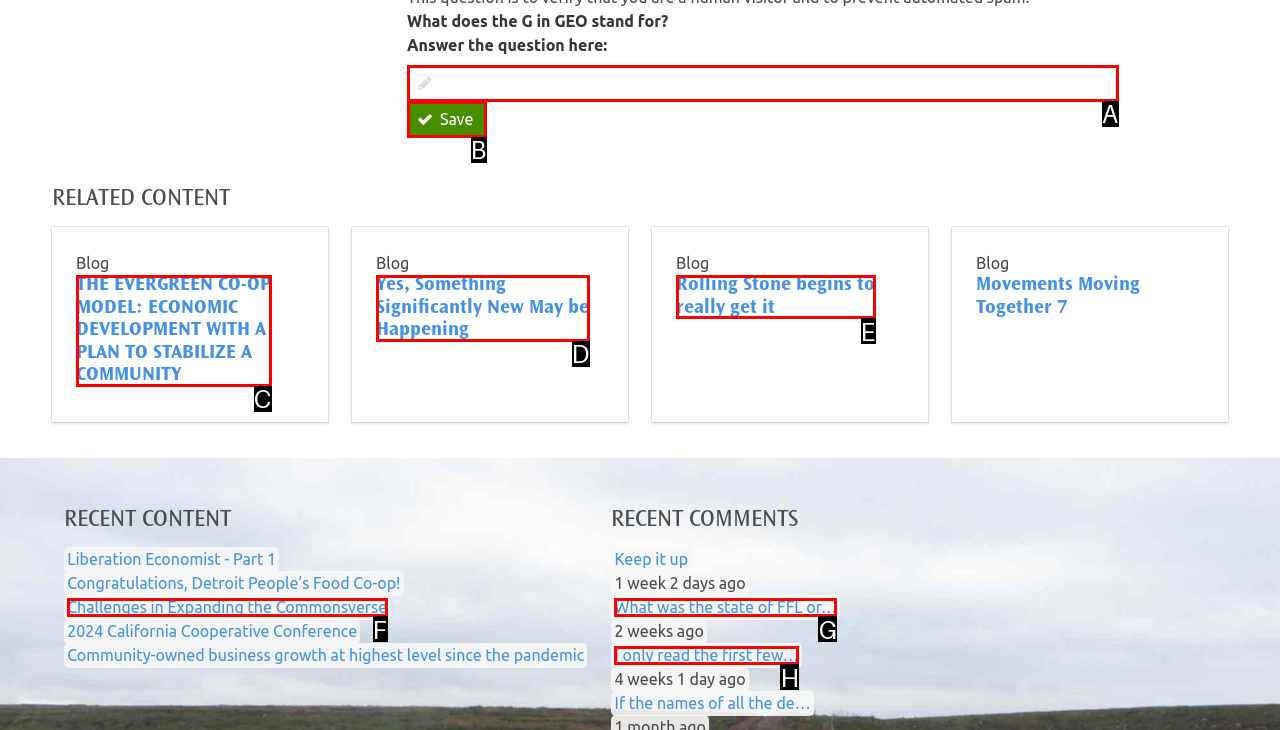Select the proper UI element to click in order to perform the following task: Save. Indicate your choice with the letter of the appropriate option.

B